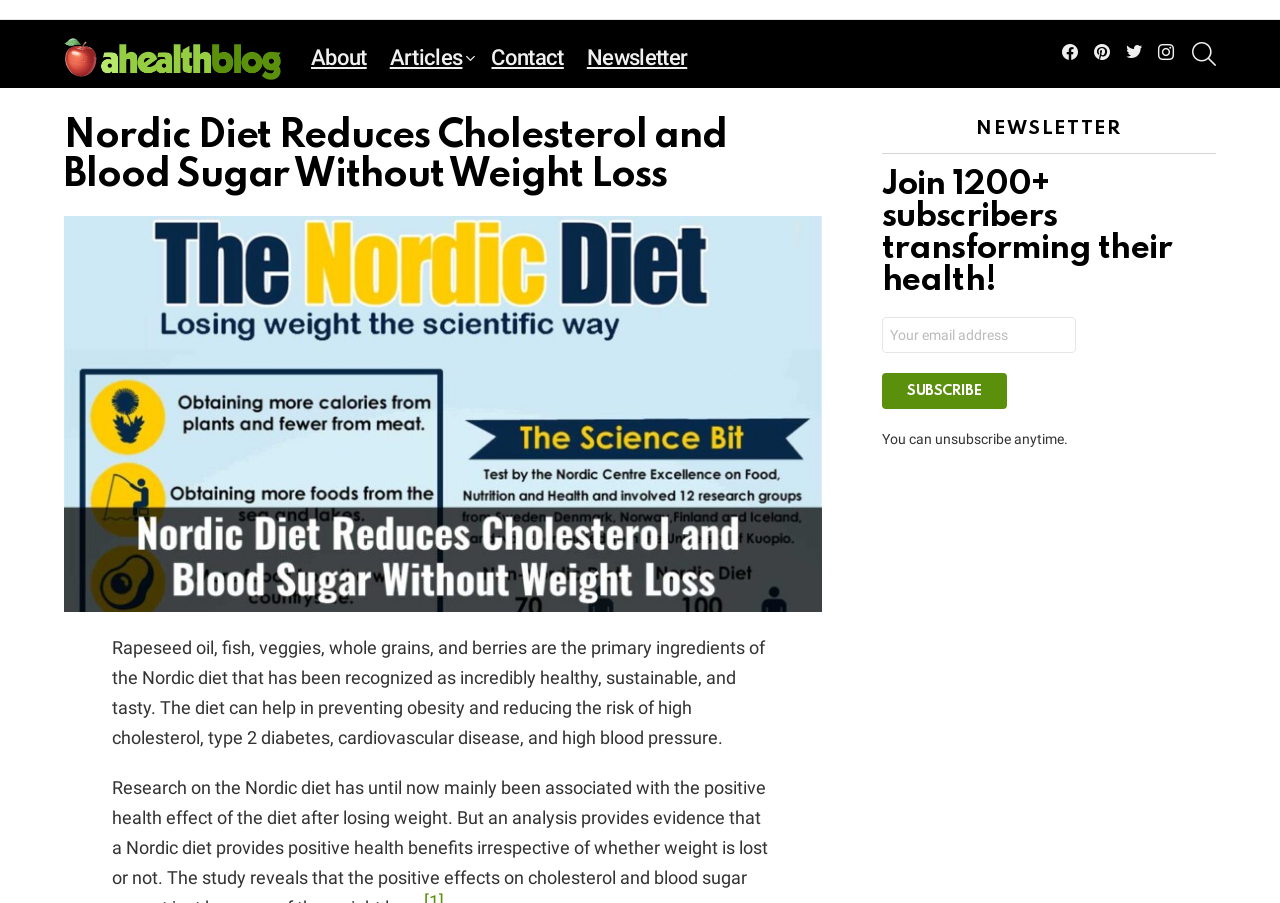Identify the main heading from the webpage and provide its text content.

Nordic Diet Reduces Cholesterol and Blood Sugar Without Weight Loss